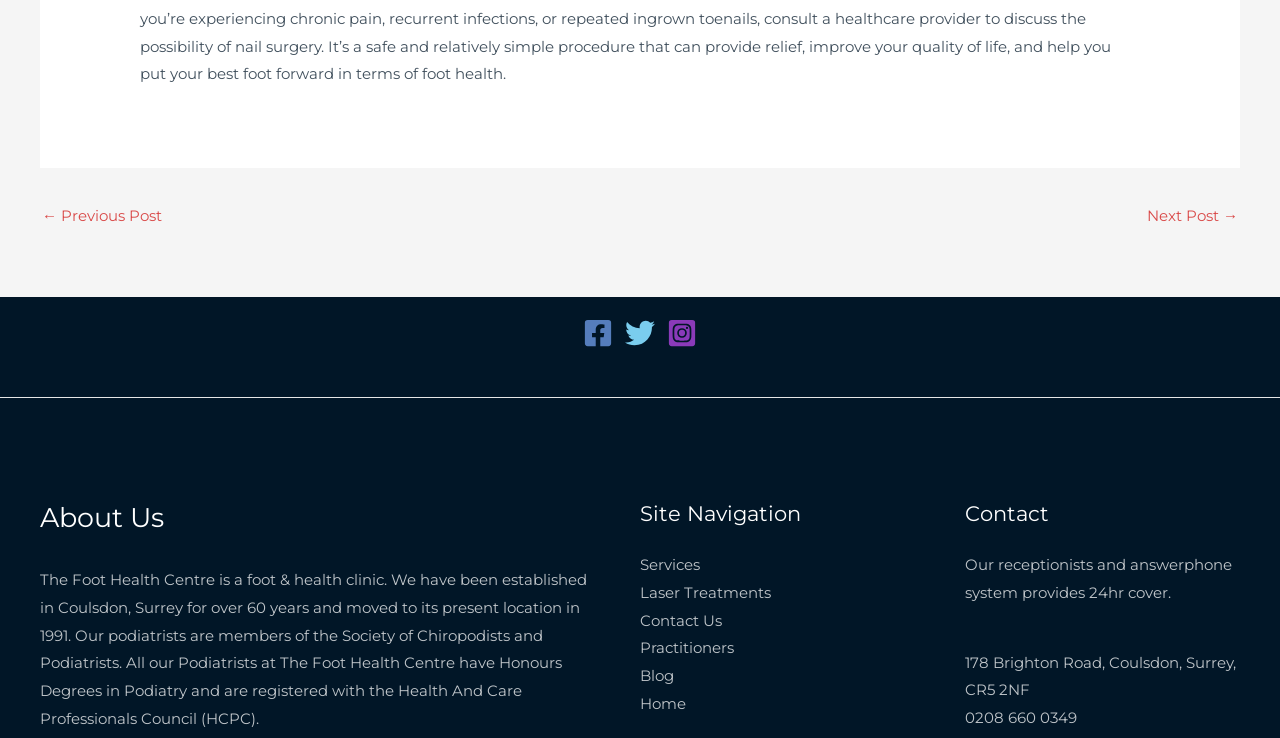Analyze the image and deliver a detailed answer to the question: What is the location of the clinic?

I found the answer by looking at the 'Contact' section in the footer, where it lists the address.